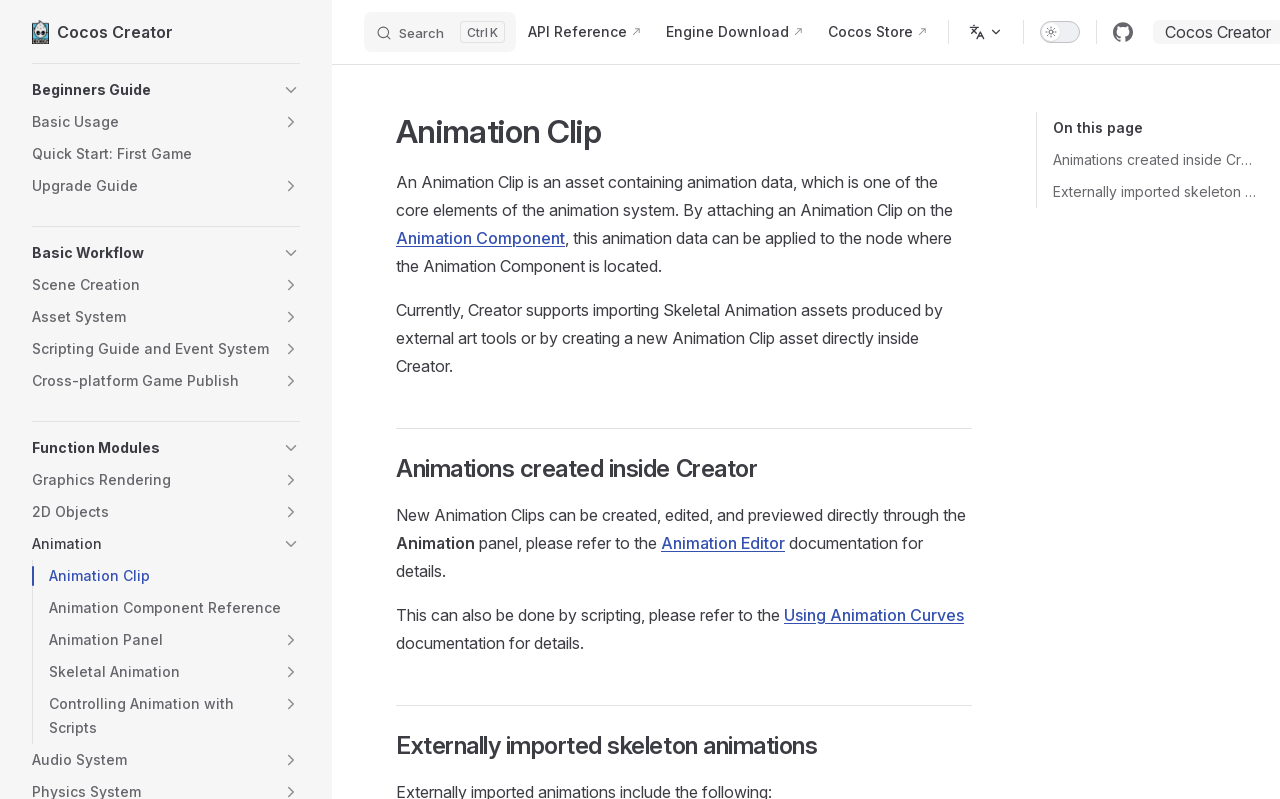Find and indicate the bounding box coordinates of the region you should select to follow the given instruction: "Read the Animation Clip documentation".

[0.038, 0.701, 0.234, 0.741]